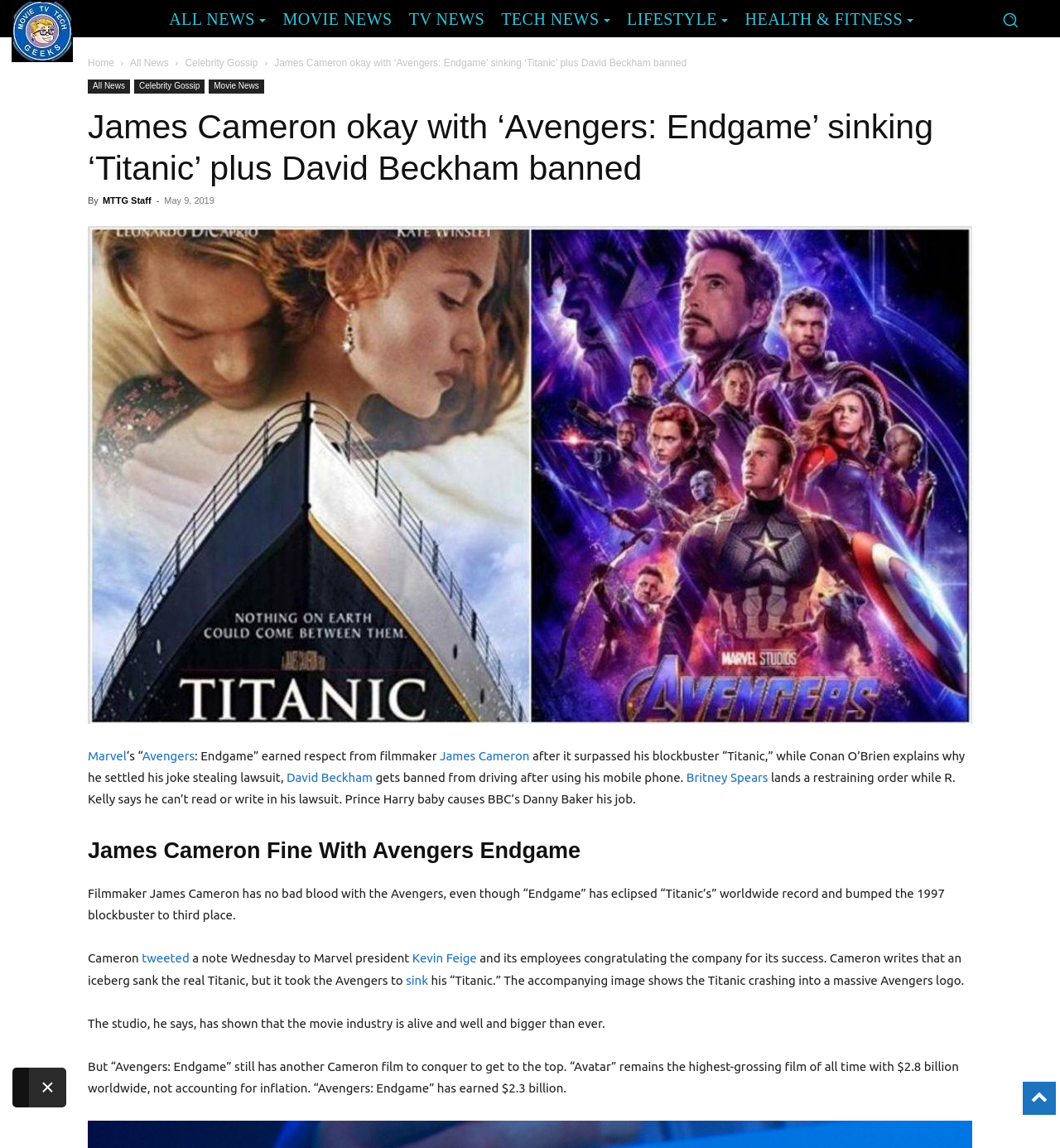What is the name of the website?
Please provide a detailed and thorough answer to the question.

I determined the name of the website by looking at the logo at the top left corner of the webpage, which says 'Movie TV Tech Geeks News Logo'.